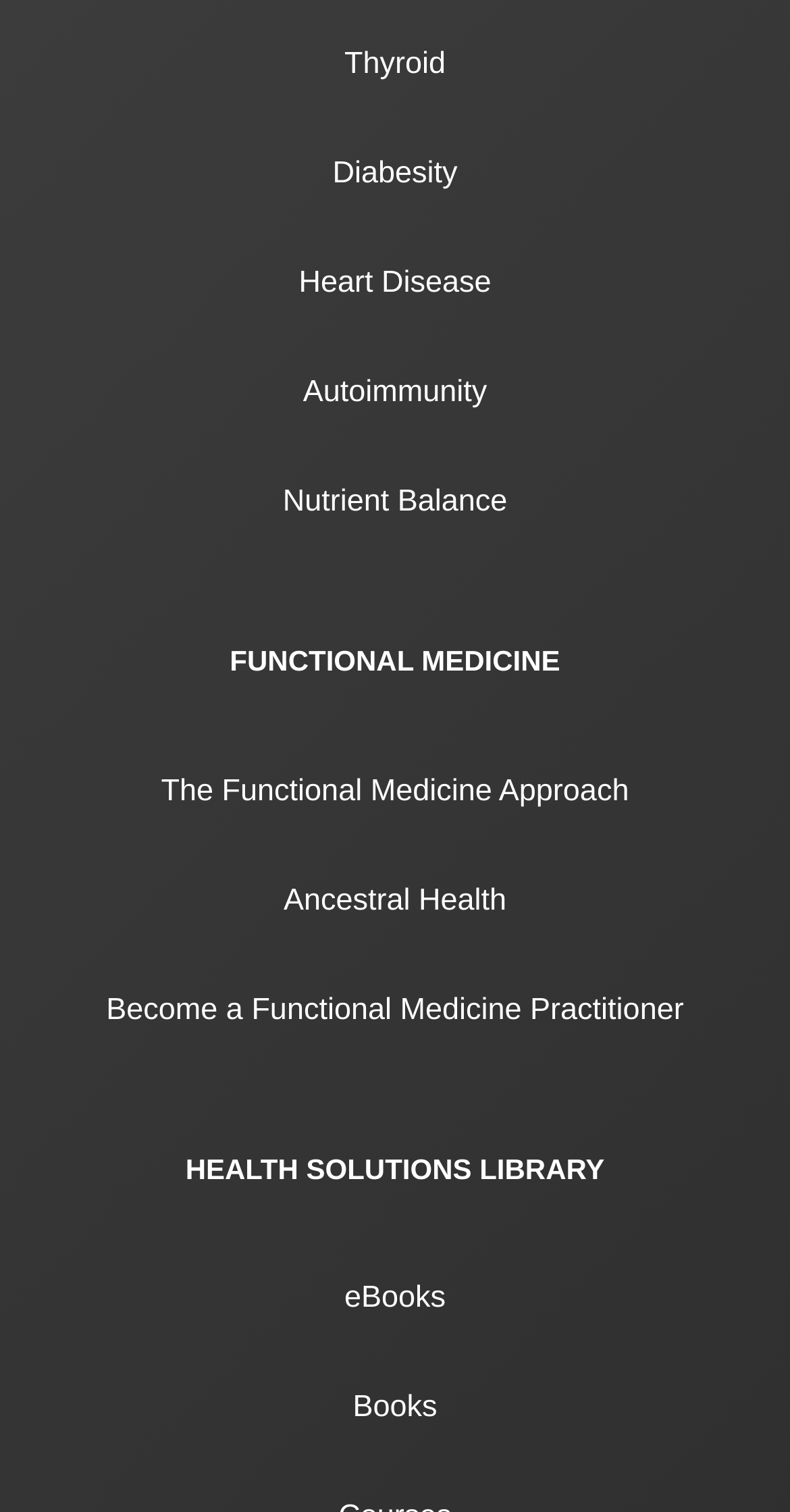Can you show the bounding box coordinates of the region to click on to complete the task described in the instruction: "Read about Heart Disease"?

[0.081, 0.152, 0.919, 0.224]